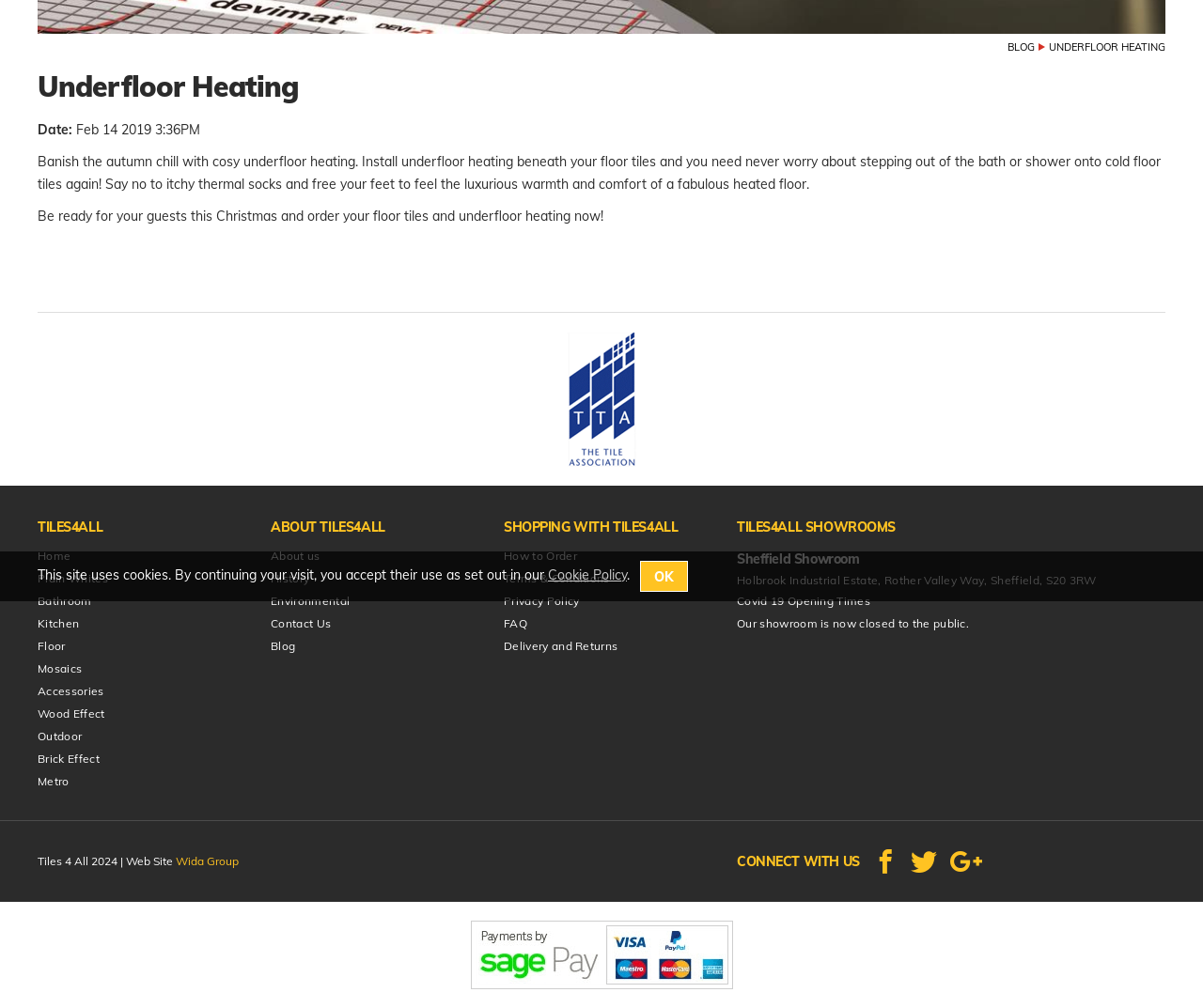Provide the bounding box coordinates, formatted as (top-left x, top-left y, bottom-right x, bottom-right y), with all values being floating point numbers between 0 and 1. Identify the bounding box of the UI element that matches the description: Terms & Conditions

[0.419, 0.567, 0.507, 0.581]